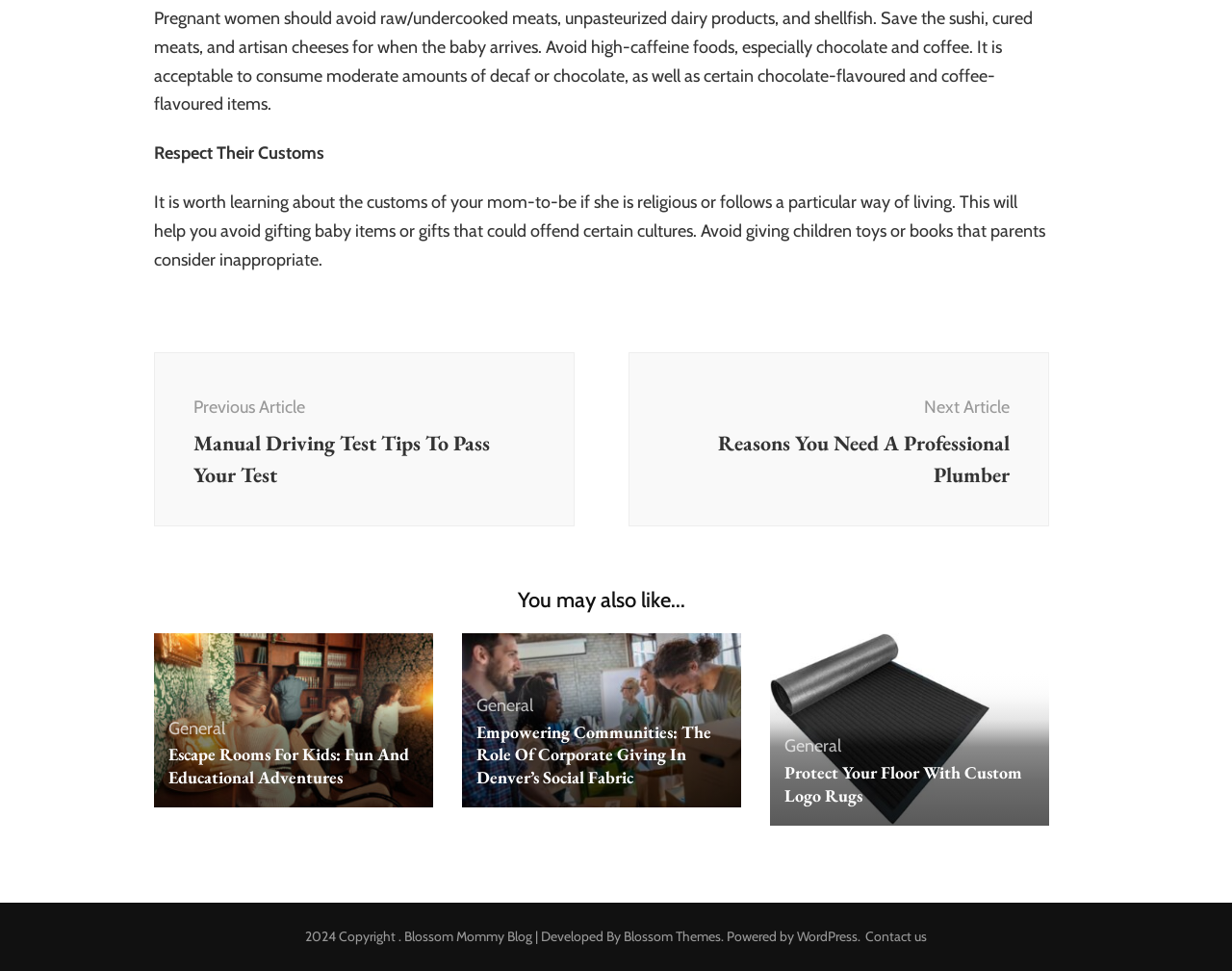What is the purpose of learning about customs?
Observe the image and answer the question with a one-word or short phrase response.

To avoid offending cultures